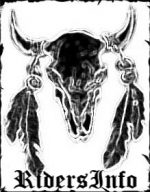Respond to the following query with just one word or a short phrase: 
When was RidersInfo established?

2010